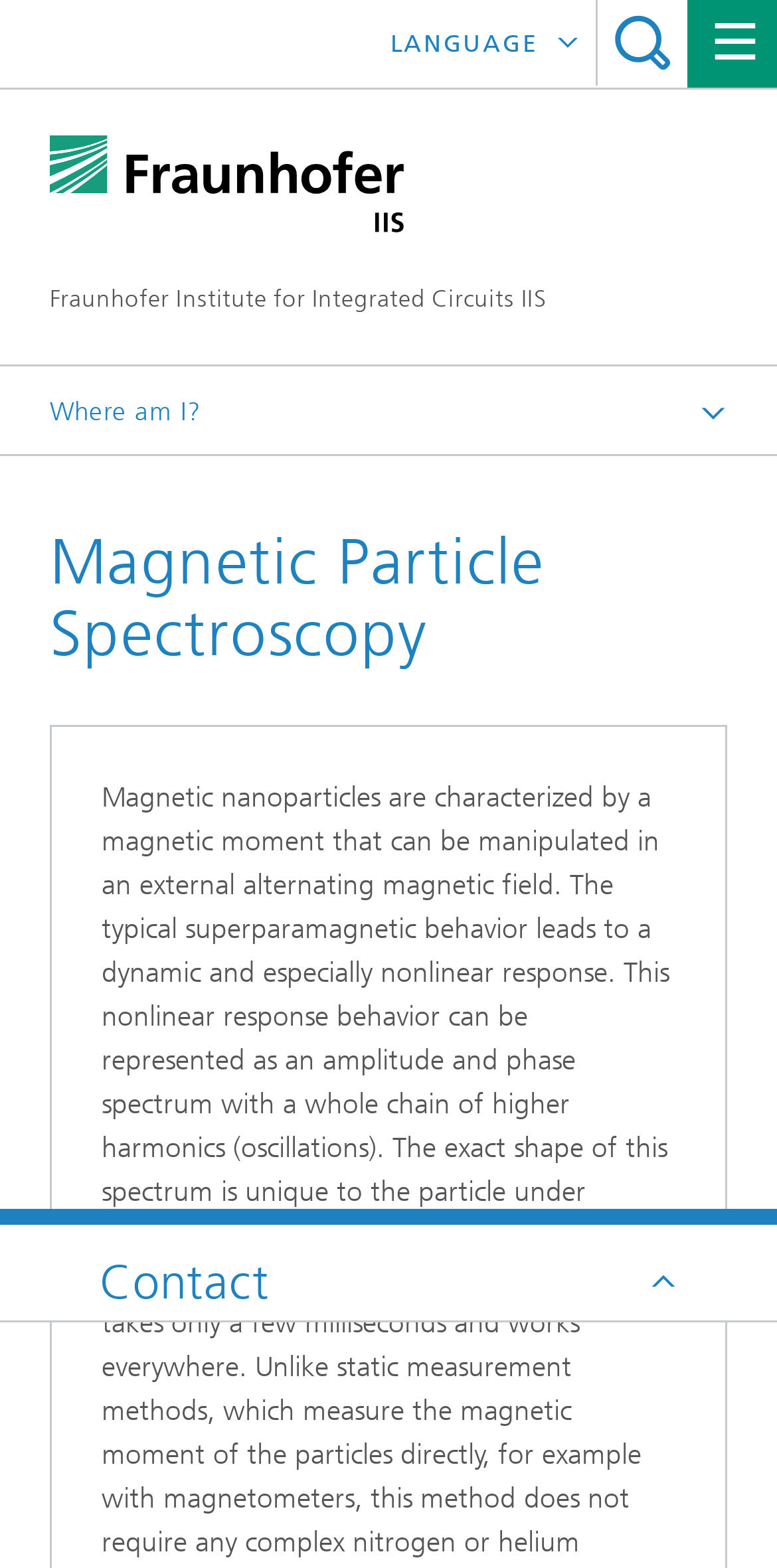Find the bounding box coordinates for the UI element that matches this description: "Development Center X-ray Technology EZRT".

[0.231, 0.378, 0.895, 0.396]